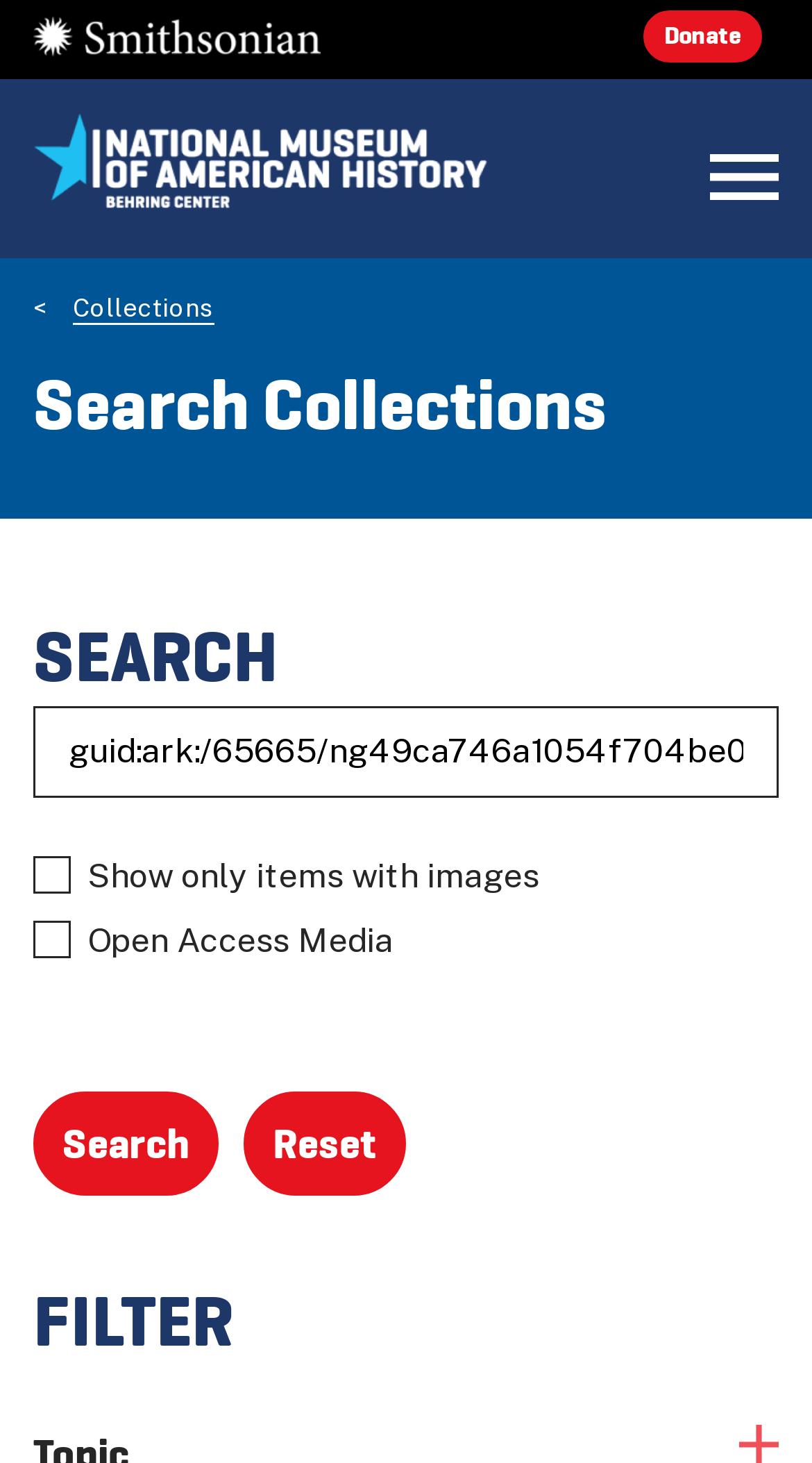Show the bounding box coordinates for the element that needs to be clicked to execute the following instruction: "Search collections". Provide the coordinates in the form of four float numbers between 0 and 1, i.e., [left, top, right, bottom].

[0.041, 0.483, 0.959, 0.545]